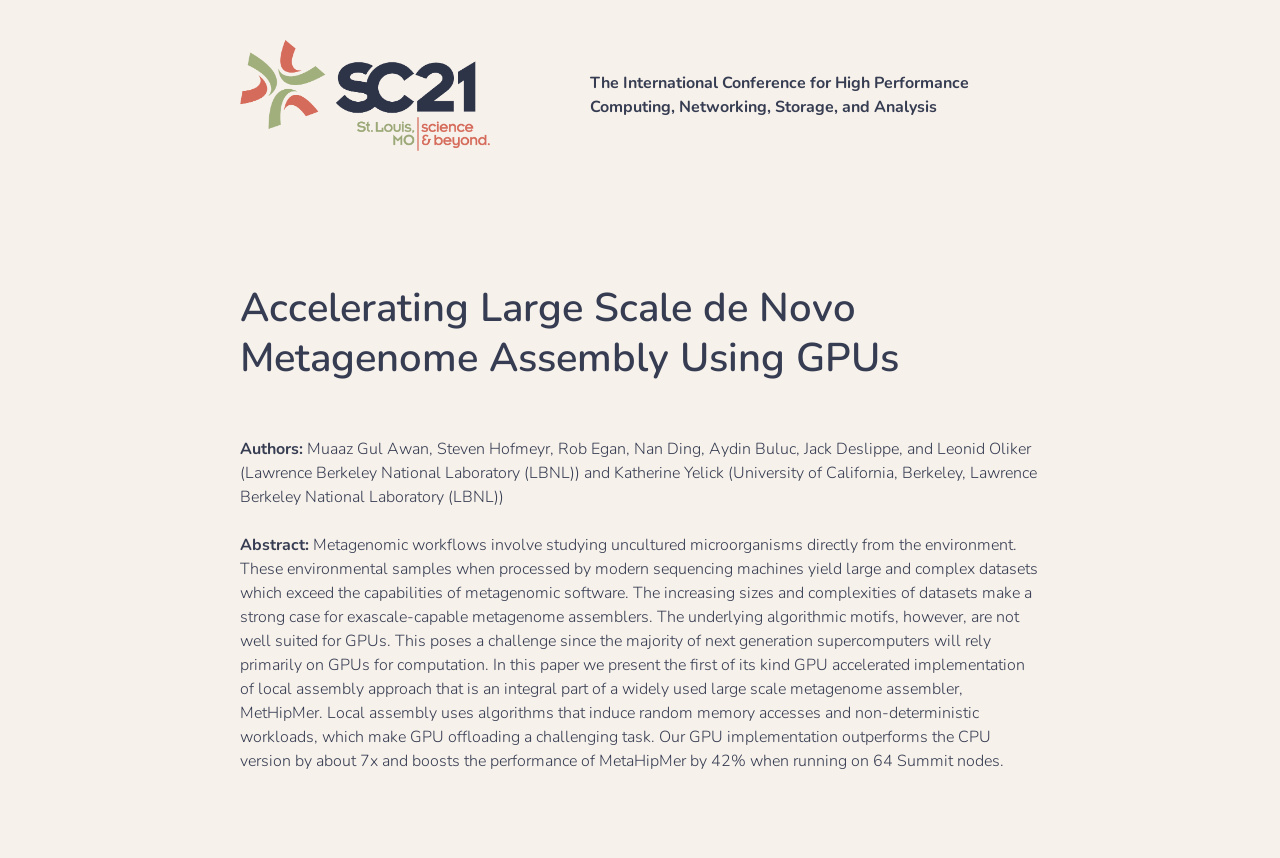Using the information in the image, give a comprehensive answer to the question: 
What is the speedup of the GPU implementation compared to the CPU version?

I found this answer by looking at the static text element with the bounding box coordinates [0.188, 0.623, 0.811, 0.9], which contains the abstract of the paper and mentions that 'Our GPU implementation outperforms the CPU version by about 7x'.